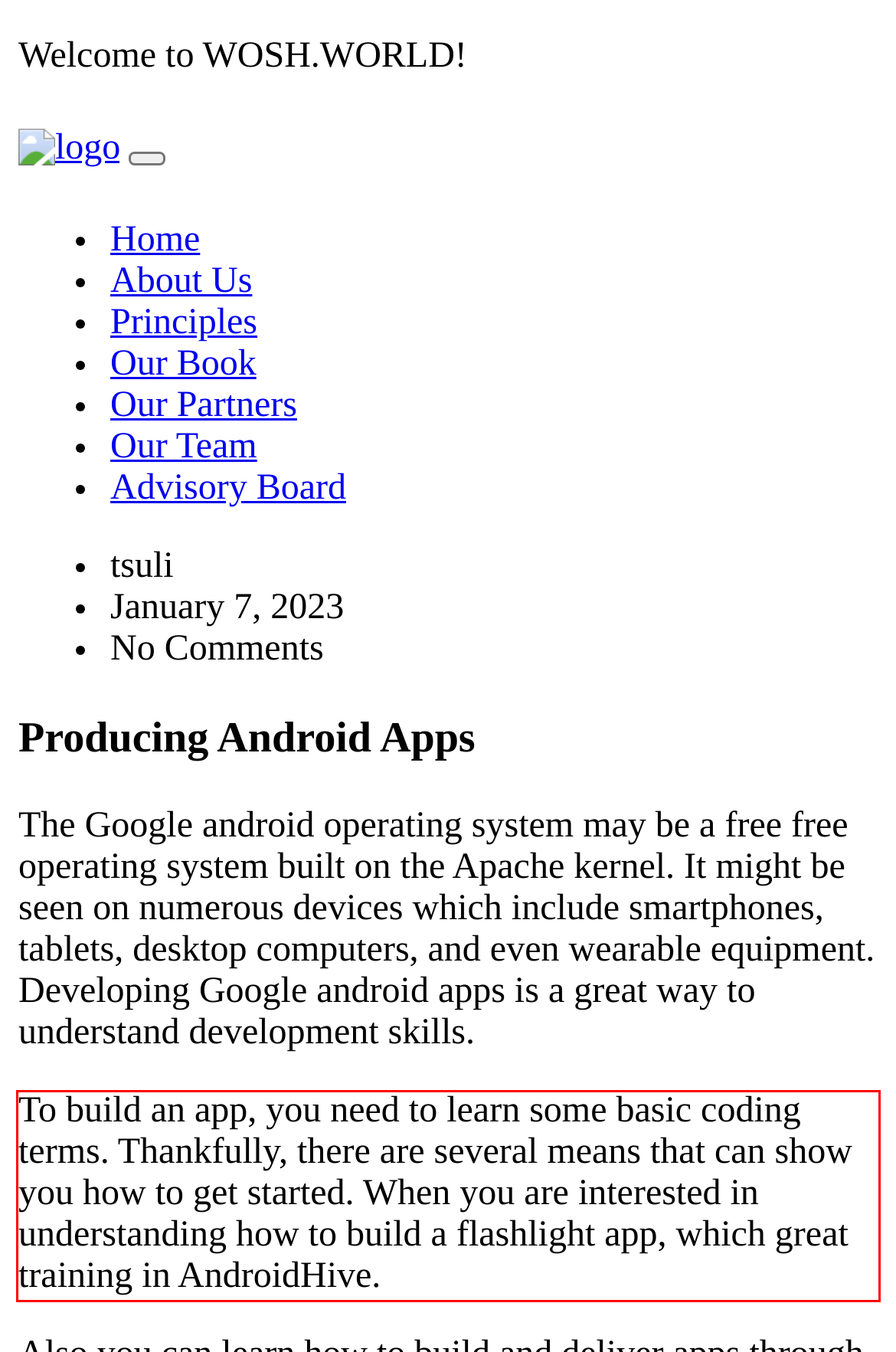You have a screenshot of a webpage, and there is a red bounding box around a UI element. Utilize OCR to extract the text within this red bounding box.

To build an app, you need to learn some basic coding terms. Thankfully, there are several means that can show you how to get started. When you are interested in understanding how to build a flashlight app, which great training in AndroidHive.